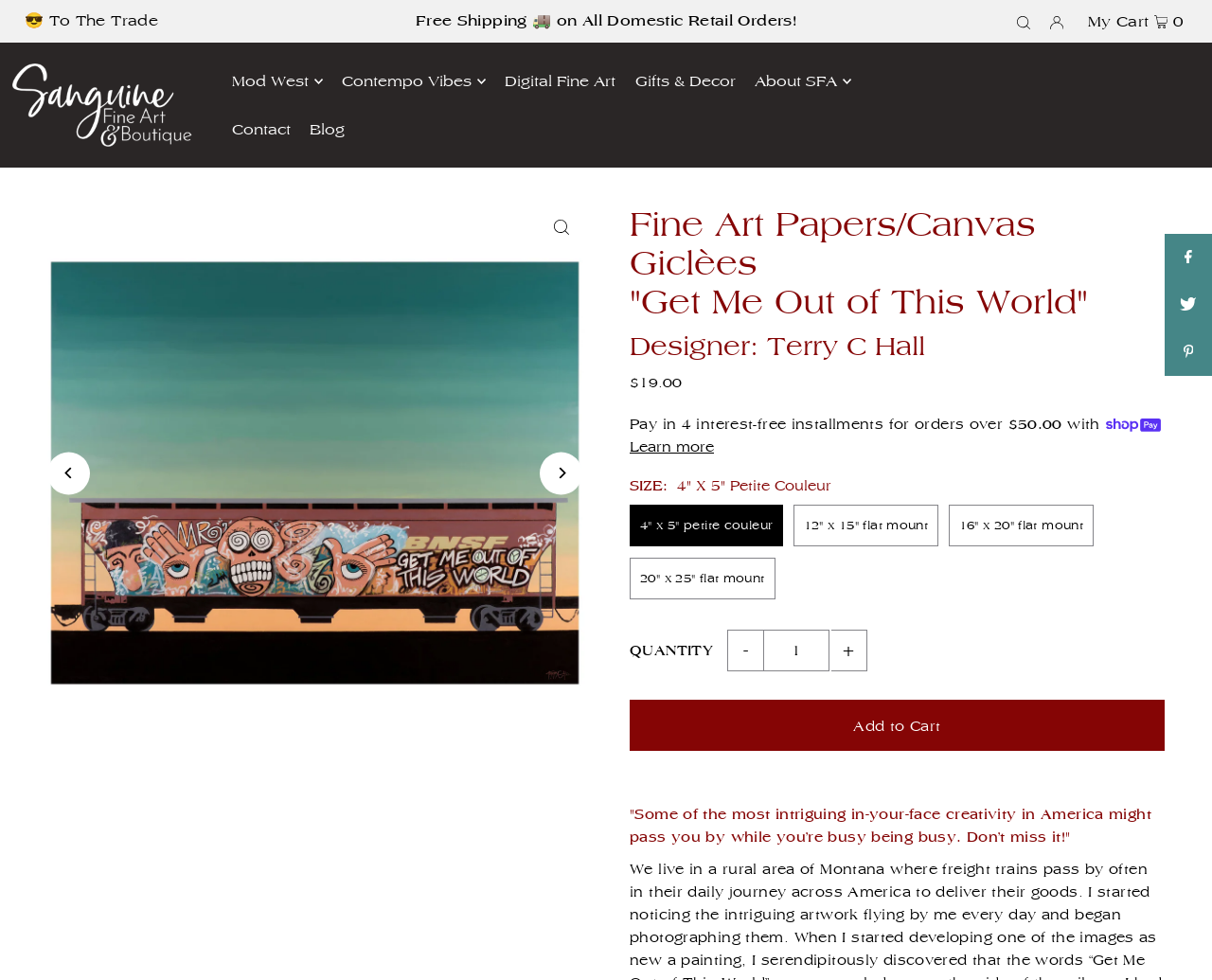What is the payment method promoted on the webpage?
Carefully analyze the image and provide a detailed answer to the question.

I found the answer by looking at the static text 'with' and the image 'Shop Pay' which are located together, indicating that Shop Pay is a payment method promoted on the webpage.